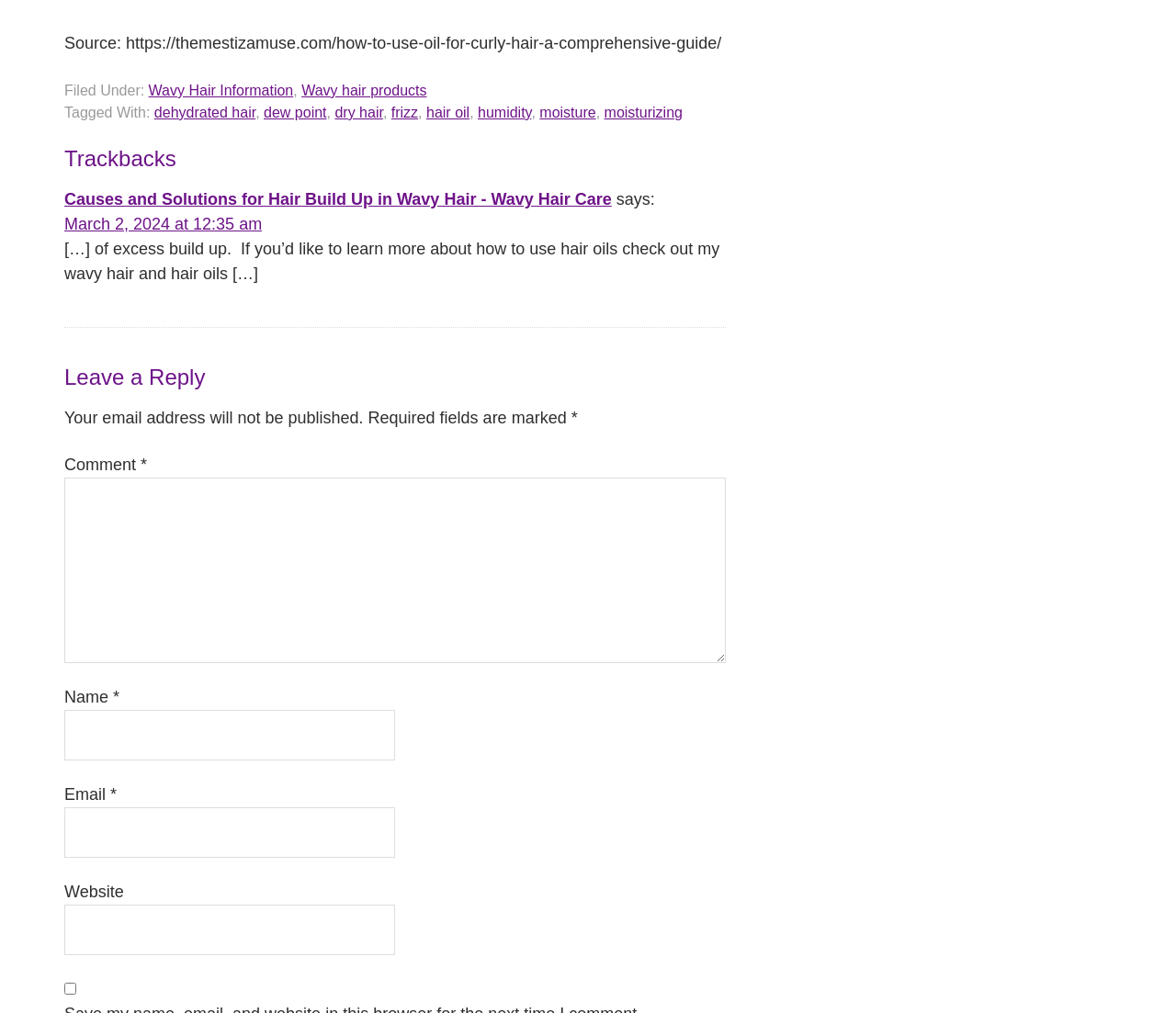Please provide the bounding box coordinates for the element that needs to be clicked to perform the following instruction: "Click on the link 'Wavy Hair Information'". The coordinates should be given as four float numbers between 0 and 1, i.e., [left, top, right, bottom].

[0.126, 0.082, 0.249, 0.097]